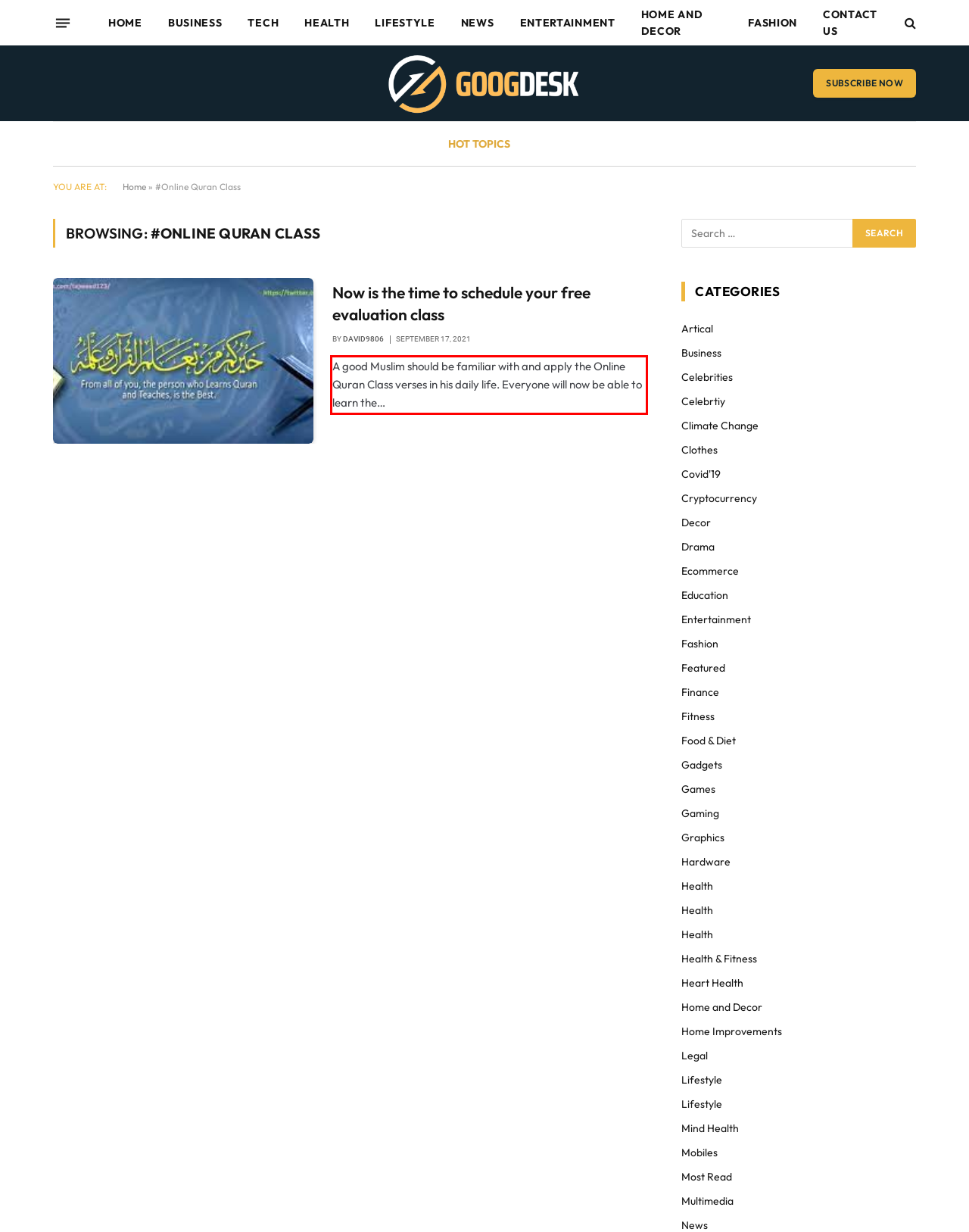Using the provided webpage screenshot, recognize the text content in the area marked by the red bounding box.

A good Muslim should be familiar with and apply the Online Quran Class verses in his daily life. Everyone will now be able to learn the…